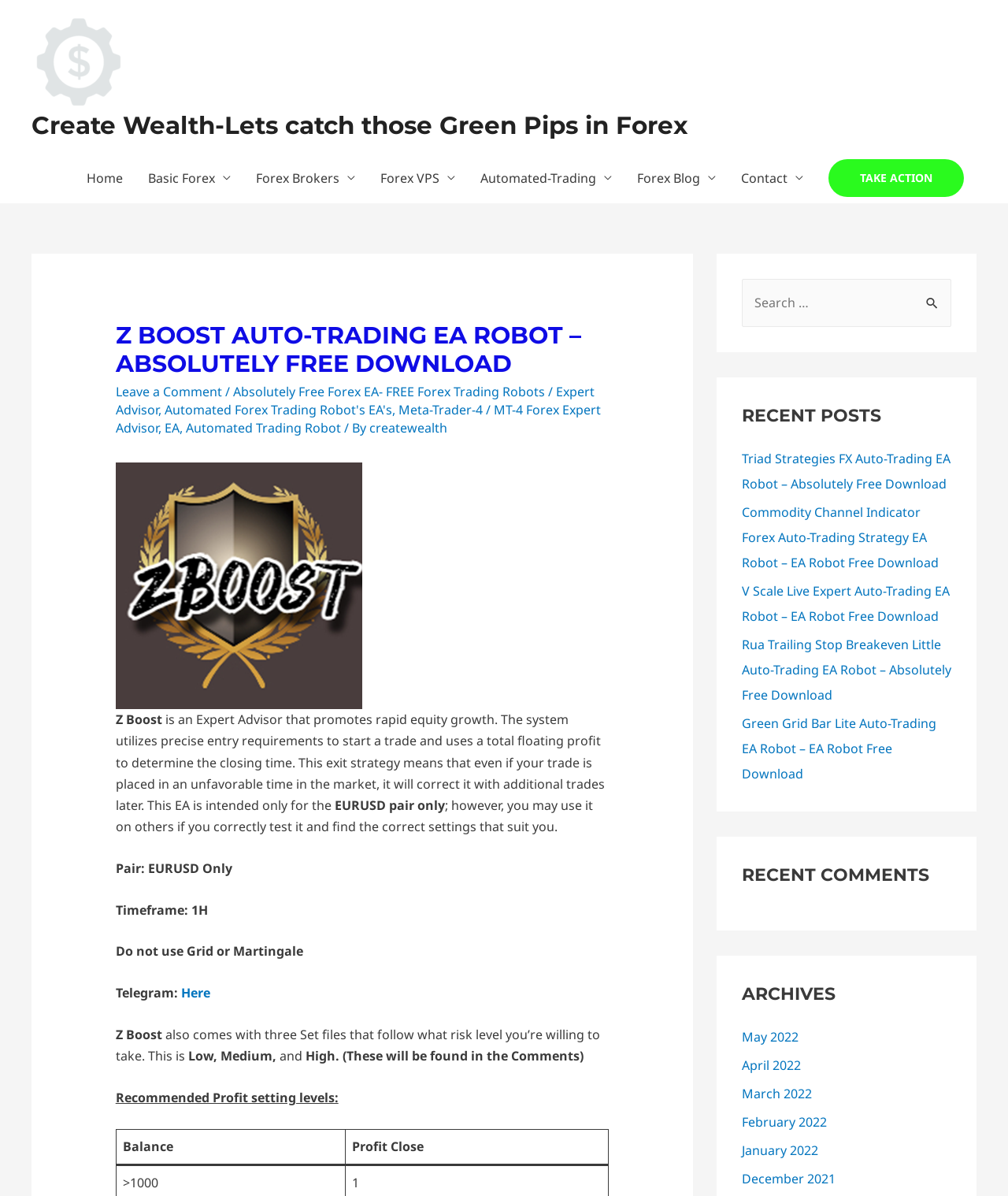Extract the bounding box for the UI element that matches this description: "Automated Forex Trading Robot's EA's".

[0.163, 0.335, 0.389, 0.35]